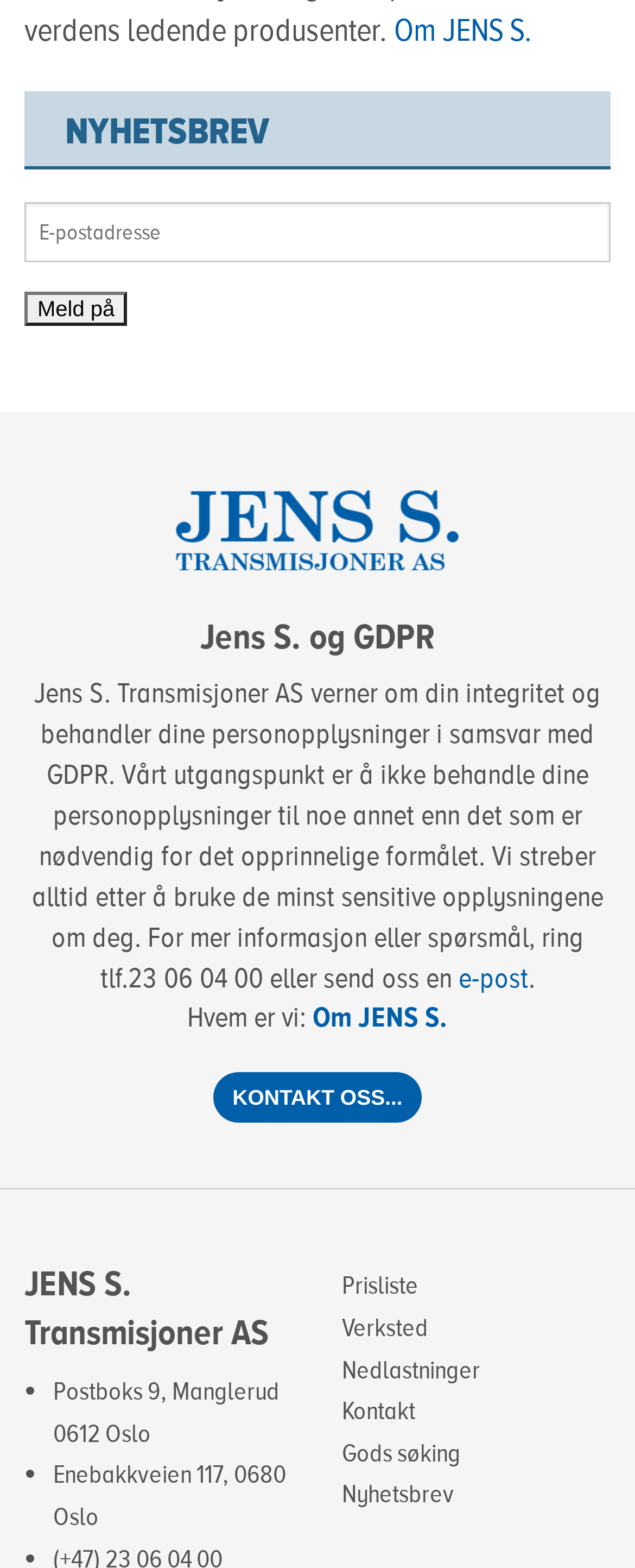Given the description Verksted, predict the bounding box coordinates of the UI element. Ensure the coordinates are in the format (top-left x, top-left y, bottom-right x, bottom-right y) and all values are between 0 and 1.

[0.538, 0.837, 0.674, 0.857]